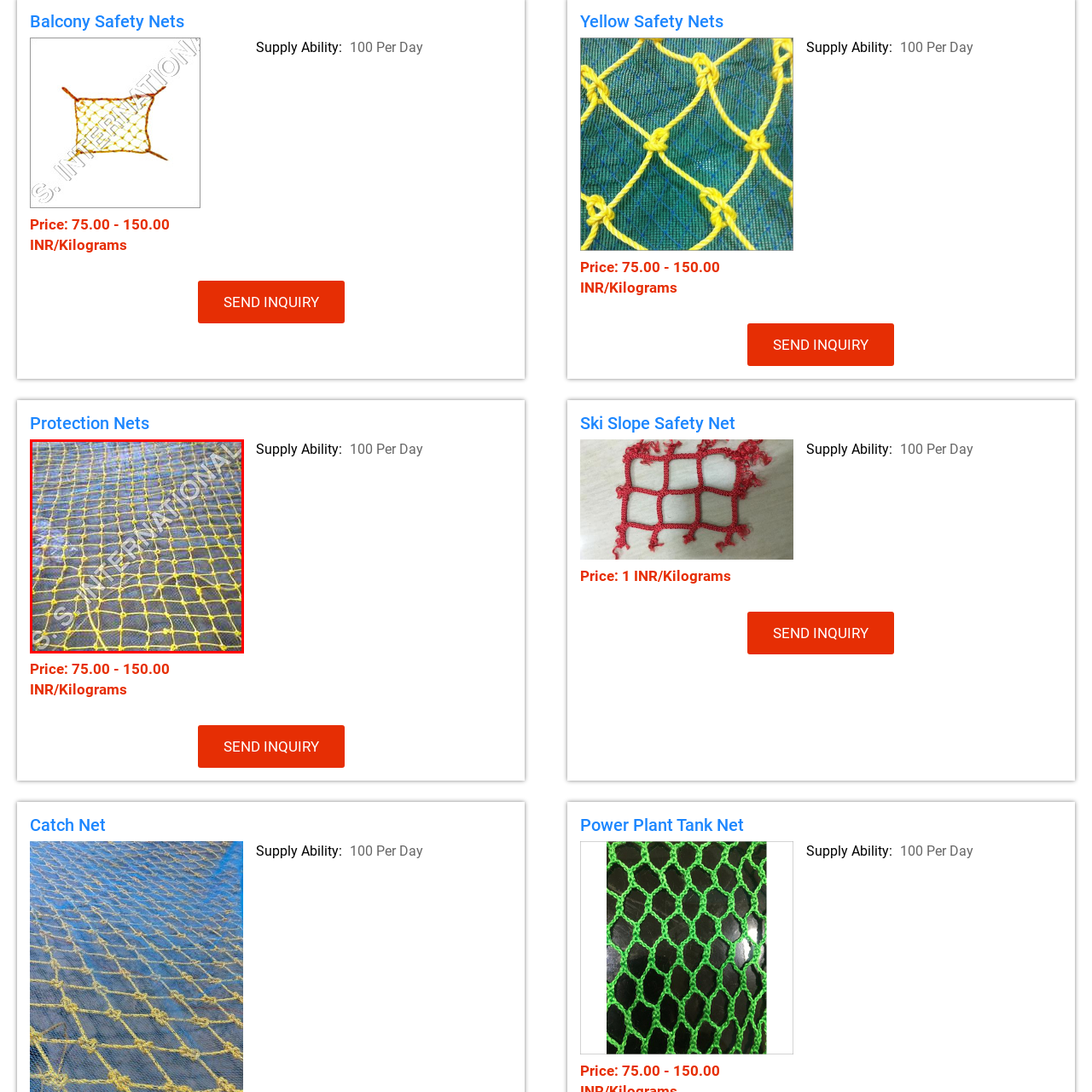What shape are the patterns formed by the netting?
Analyze the image highlighted by the red bounding box and give a detailed response to the question using the information from the image.

The netting is intricately woven, showcasing a series of hexagonal patterns formed by strong, durable material, which is a key feature of the safety net's design.